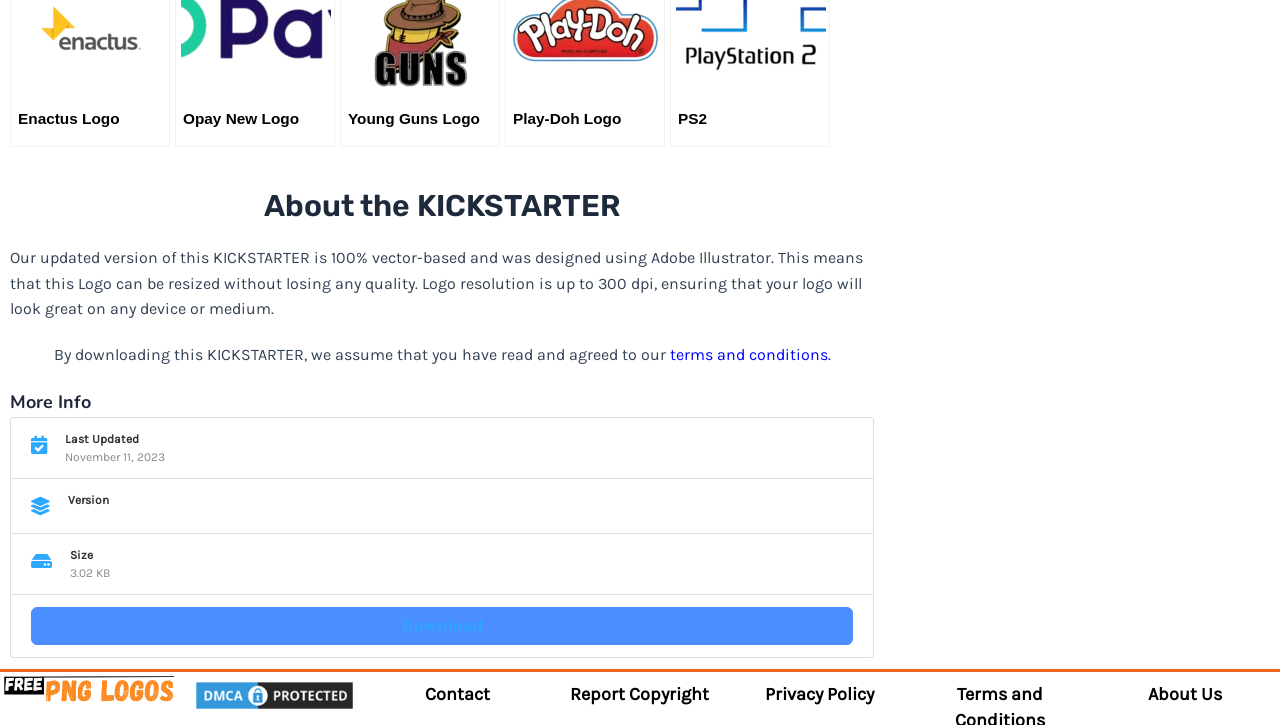Pinpoint the bounding box coordinates for the area that should be clicked to perform the following instruction: "Contact us".

[0.332, 0.943, 0.383, 0.973]